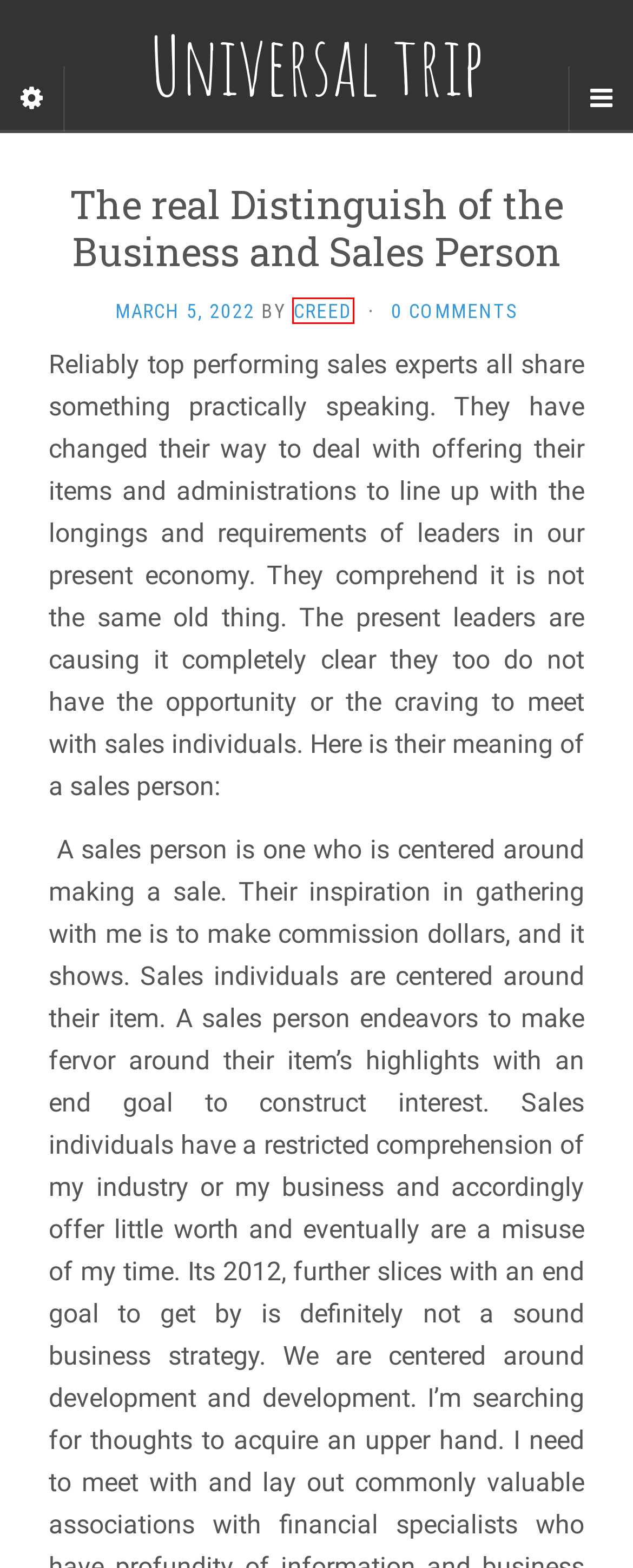With the provided screenshot showing a webpage and a red bounding box, determine which webpage description best fits the new page that appears after clicking the element inside the red box. Here are the options:
A. August 2022 – Universal trip
B. Universal trip
C. Creed – Universal trip
D. Games – Universal trip
E. Beyond Watchful Eyes – Securing Tomorrow with Security Camera Systems – Universal trip
F. November 2022 – Universal trip
G. November 2021 – Universal trip
H. Business – Universal trip

C